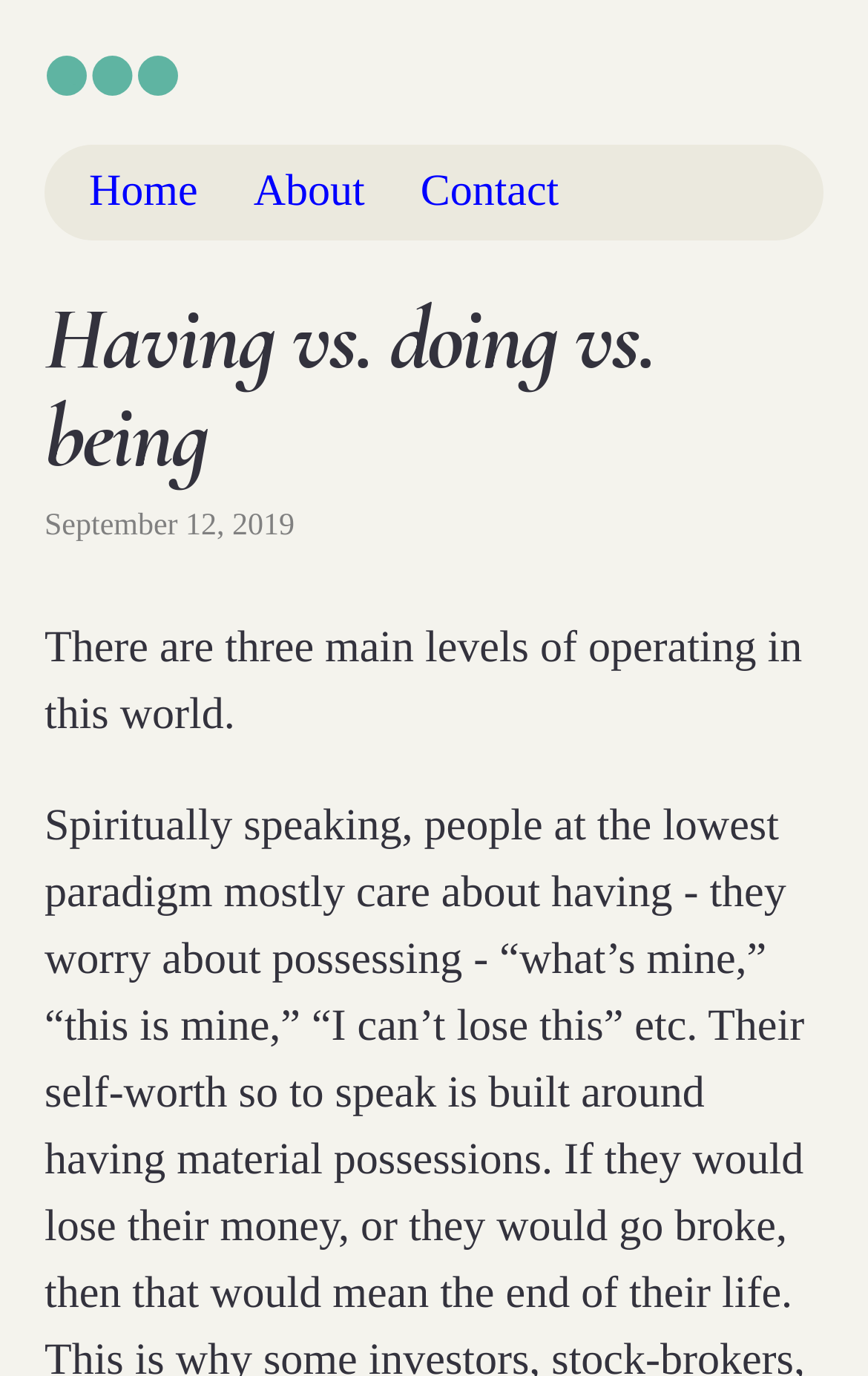Illustrate the webpage's structure and main components comprehensively.

The webpage is about the concept of "Having vs. doing vs. being". At the top left, there is a link labeled "Three circles" accompanied by a small image of three circles. Below this, there is a navigation menu with three links: "Home", "About", and "Contact", aligned horizontally from left to right.

The main content of the webpage starts with a heading that repeats the title "Having vs. doing vs. being". Below the heading, there is a timestamp indicating that the content was posted on "September 12, 2019". Following this, there is a paragraph of text that explains the concept, stating that "There are three main levels of operating in this world."